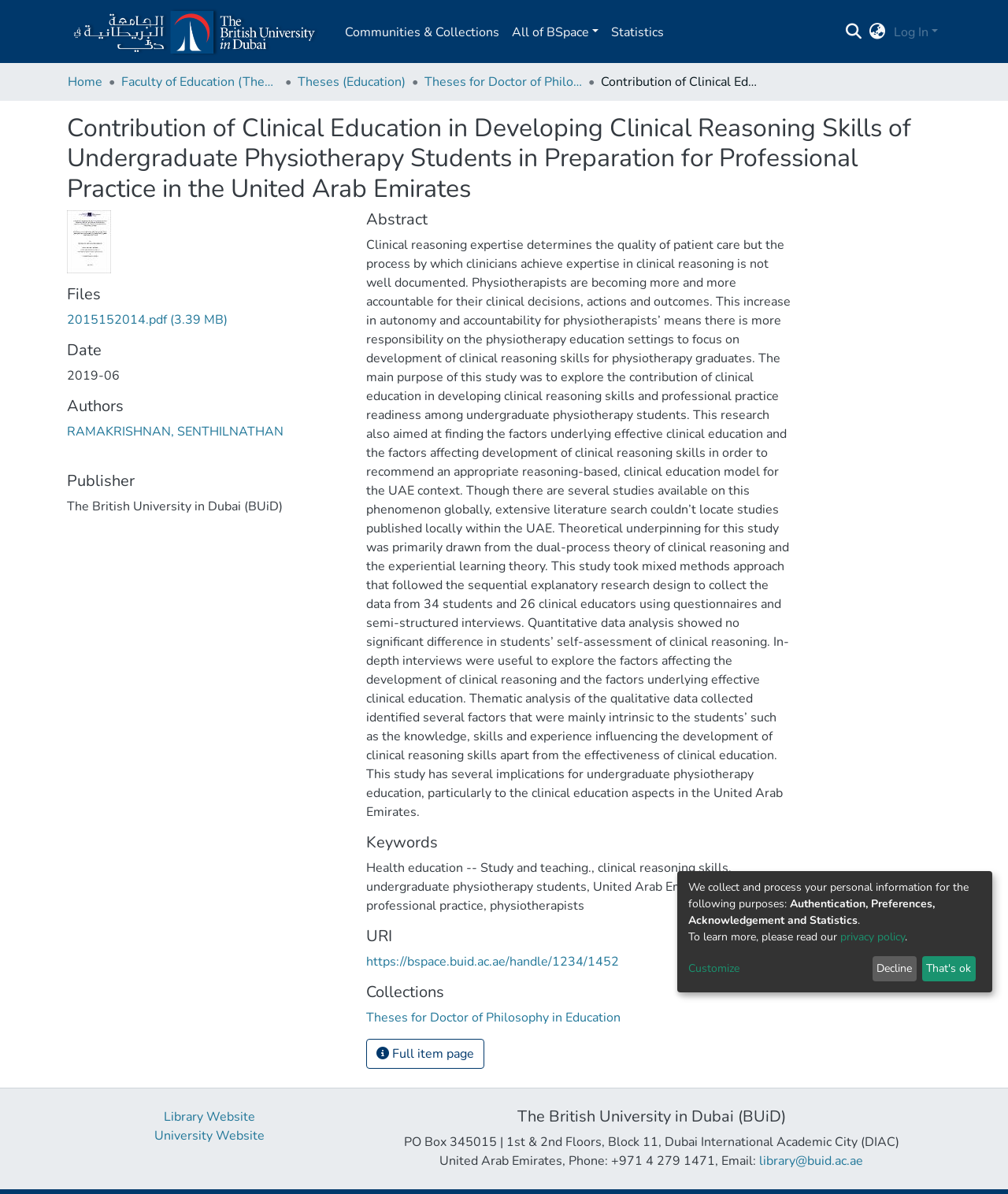Show the bounding box coordinates for the HTML element as described: "parent_node: Communities & Collections".

[0.066, 0.0, 0.323, 0.053]